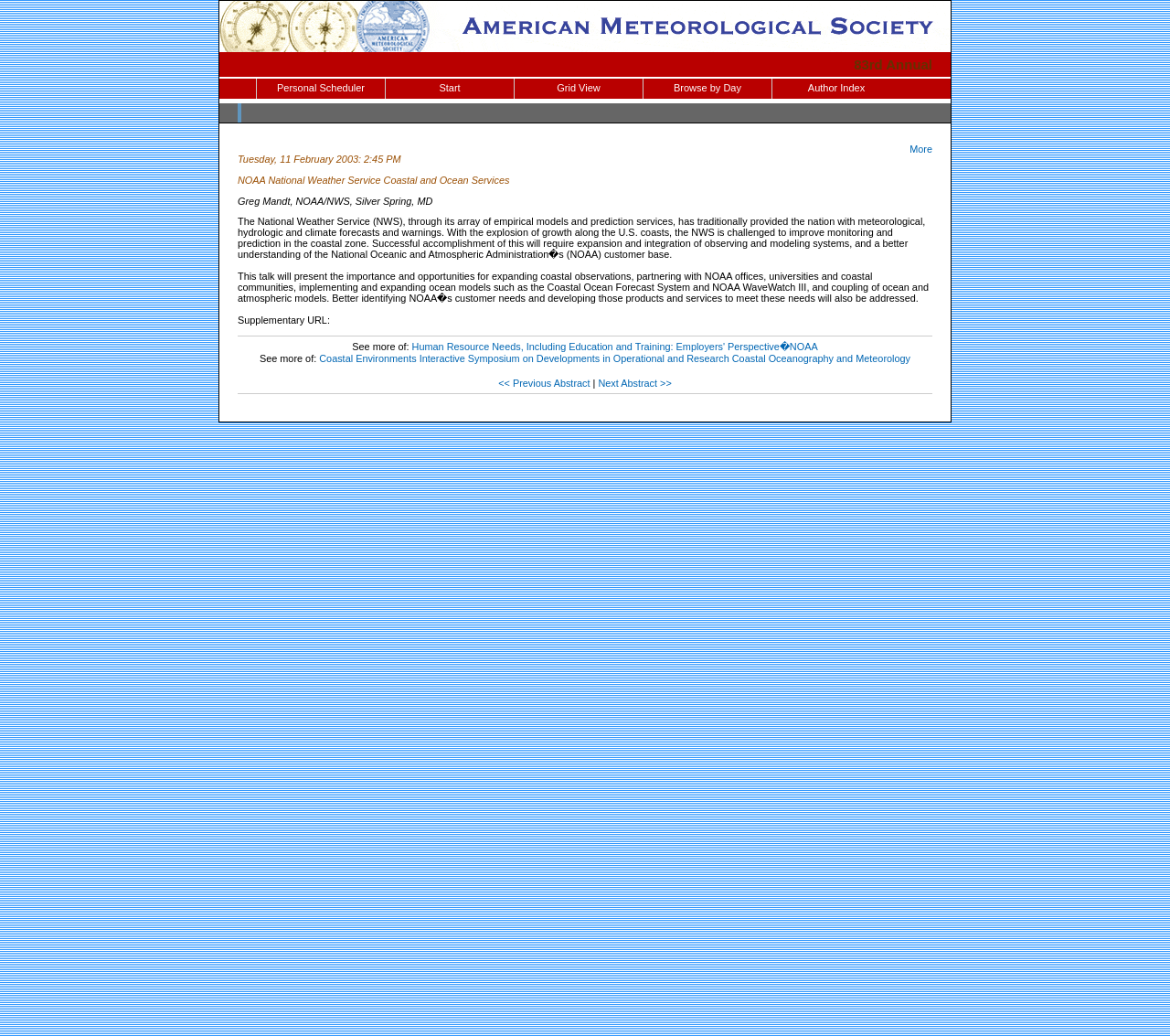Provide a single word or phrase answer to the question: 
What is the name of the organization?

NOAA